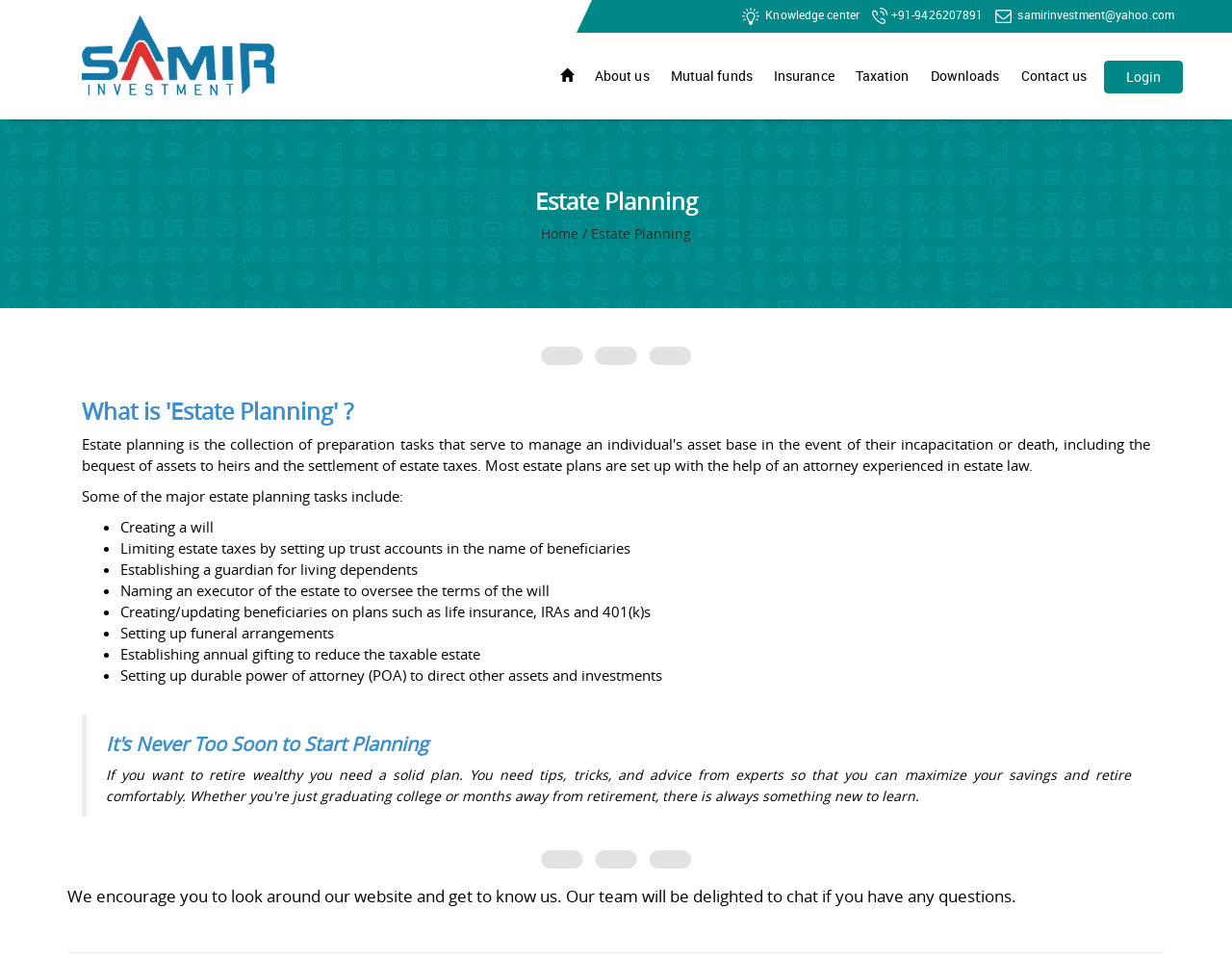What is the title of the blockquote section?
Answer the question based on the image using a single word or a brief phrase.

It's Never Too Soon to Start Planning